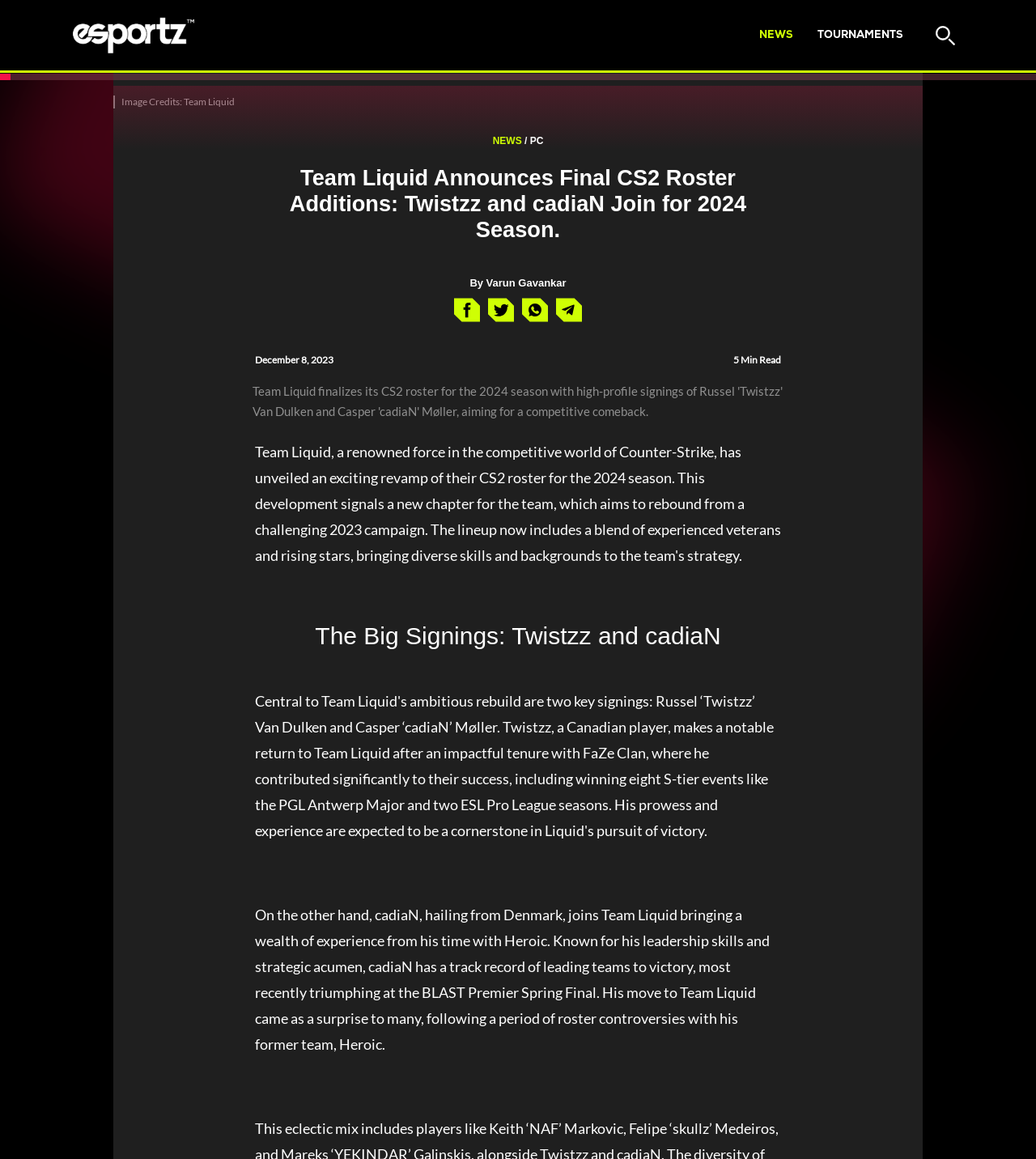Identify the bounding box coordinates of the clickable region necessary to fulfill the following instruction: "View the Team Liquid Announces Final CS2 Roster Additions article". The bounding box coordinates should be four float numbers between 0 and 1, i.e., [left, top, right, bottom].

[0.258, 0.142, 0.742, 0.209]